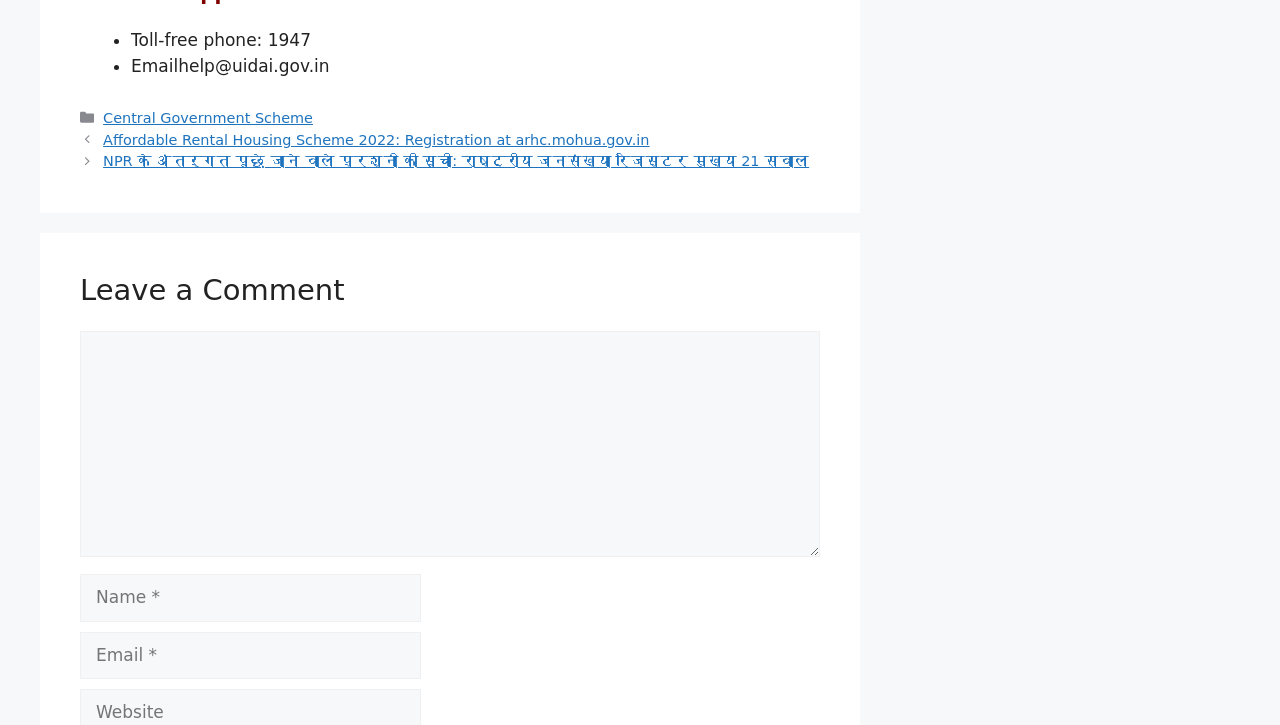What is required to leave a comment?
Answer the question with a single word or phrase derived from the image.

Name, Email, Comment